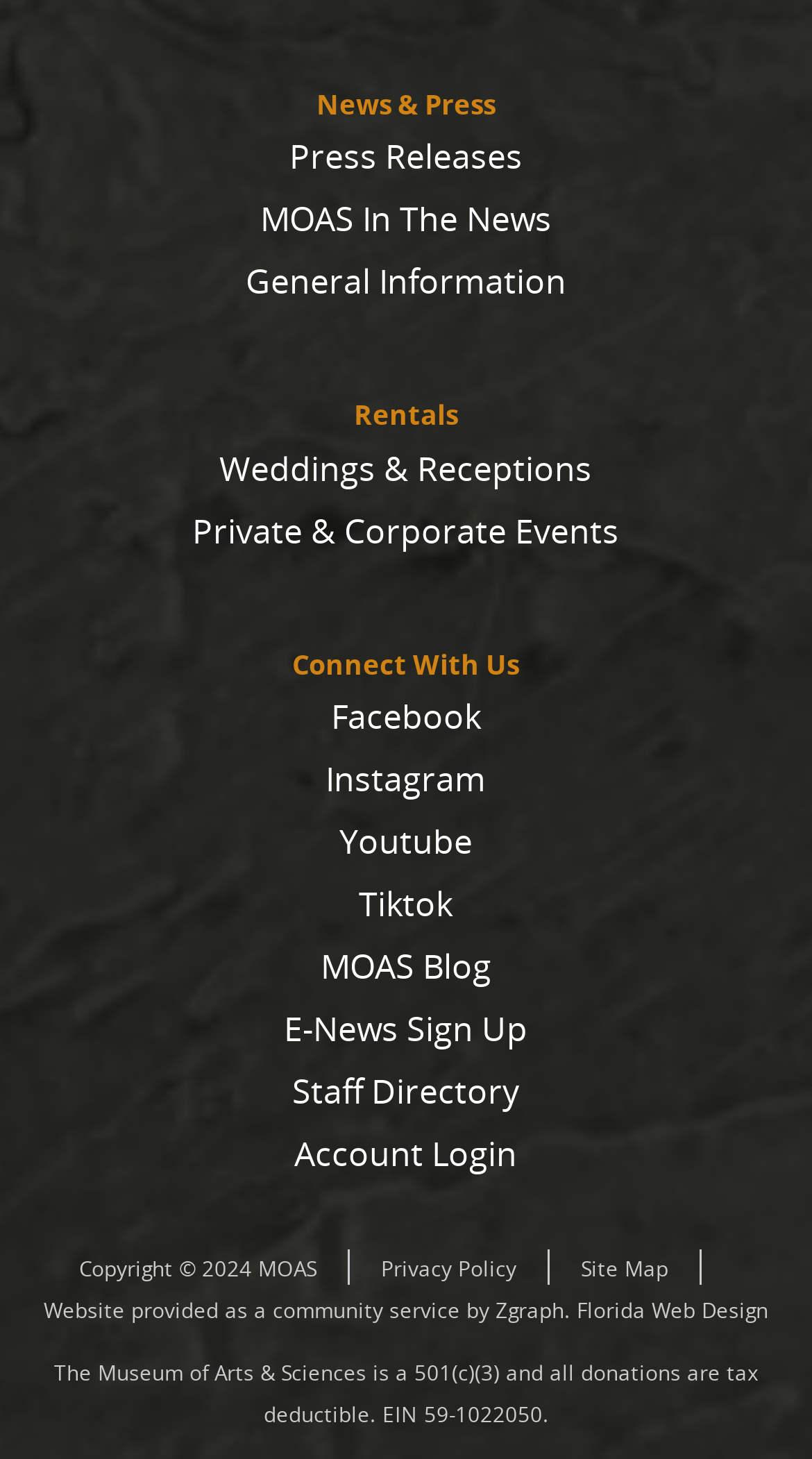What type of organization is MOAS?
Relying on the image, give a concise answer in one word or a brief phrase.

Museum